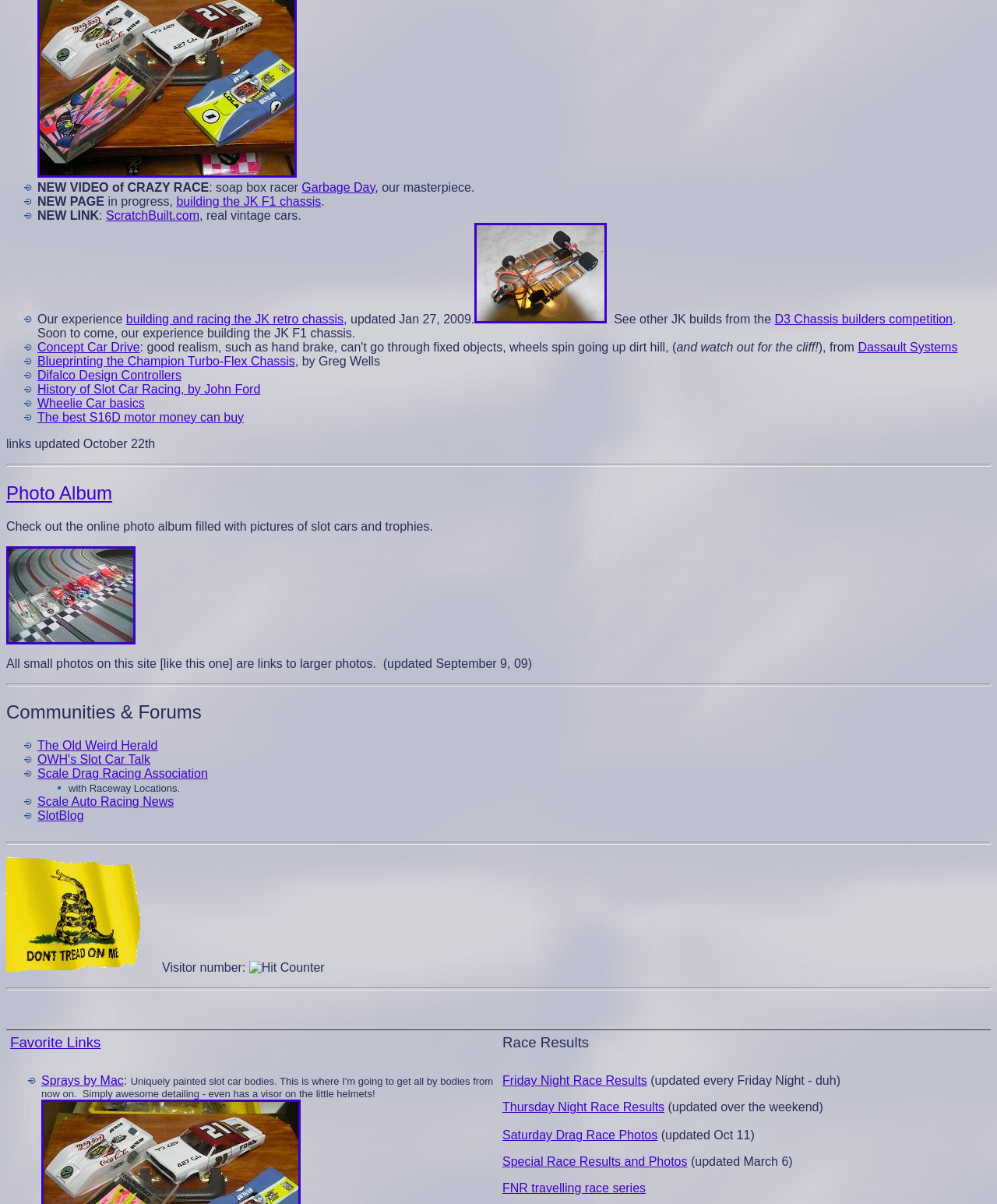Determine the bounding box coordinates of the element that should be clicked to execute the following command: "Click on the link 'Garbage Day'".

[0.303, 0.15, 0.376, 0.161]